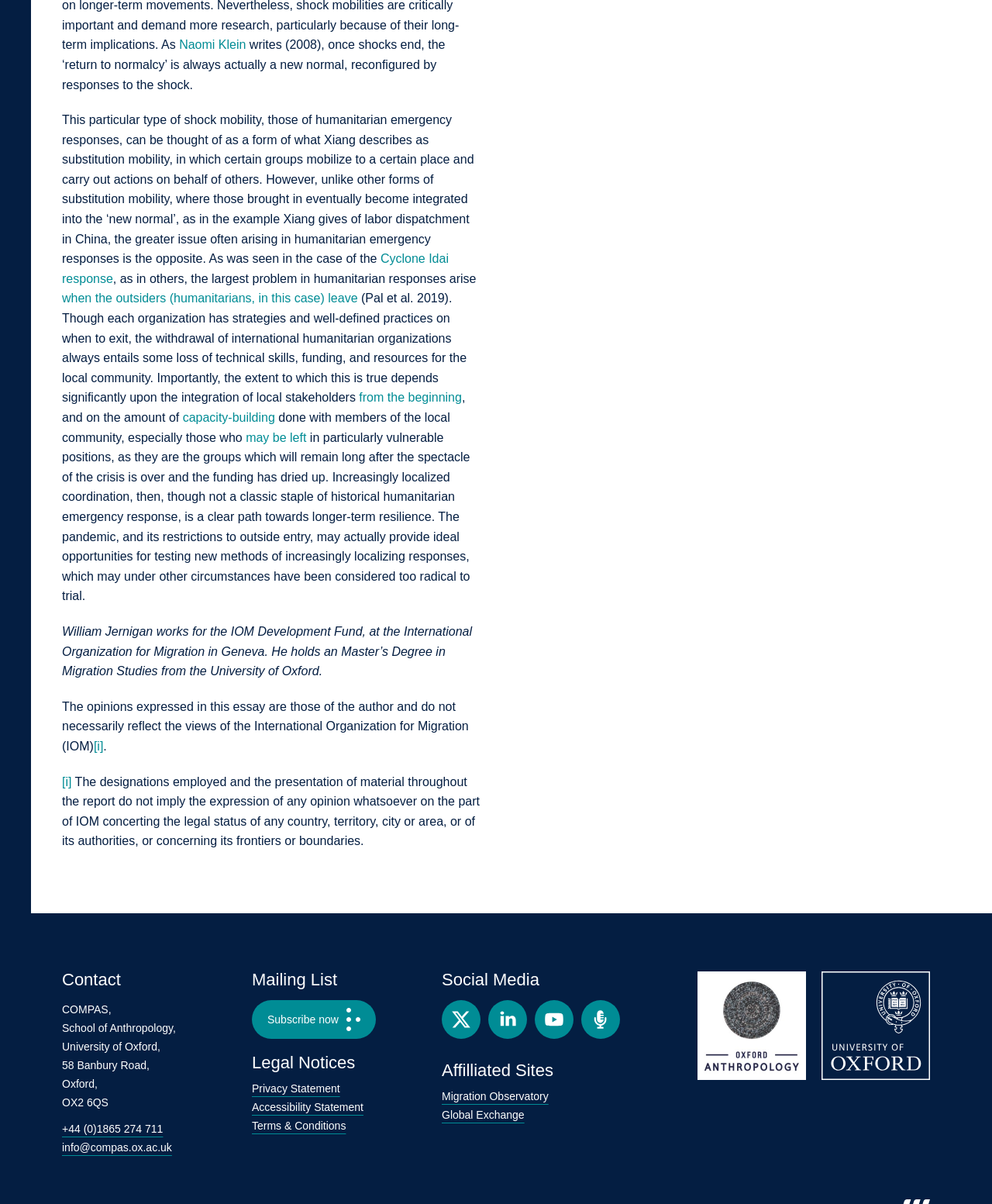Please find the bounding box coordinates of the element that must be clicked to perform the given instruction: "Learn more about the Cyclone Idai response". The coordinates should be four float numbers from 0 to 1, i.e., [left, top, right, bottom].

[0.062, 0.209, 0.452, 0.237]